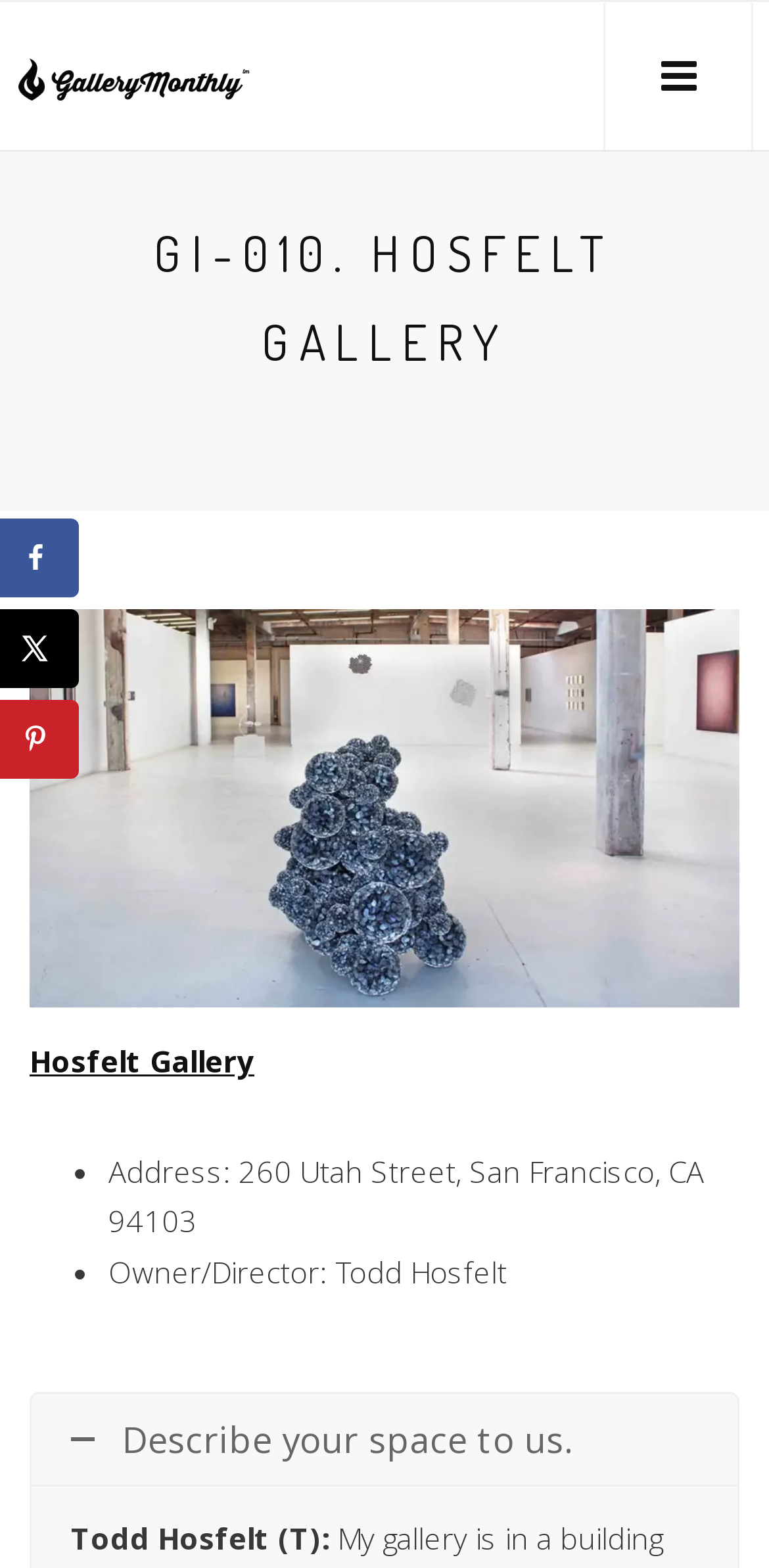Using the provided element description: "Hosfelt Gallery", identify the bounding box coordinates. The coordinates should be four floats between 0 and 1 in the order [left, top, right, bottom].

[0.038, 0.664, 0.331, 0.69]